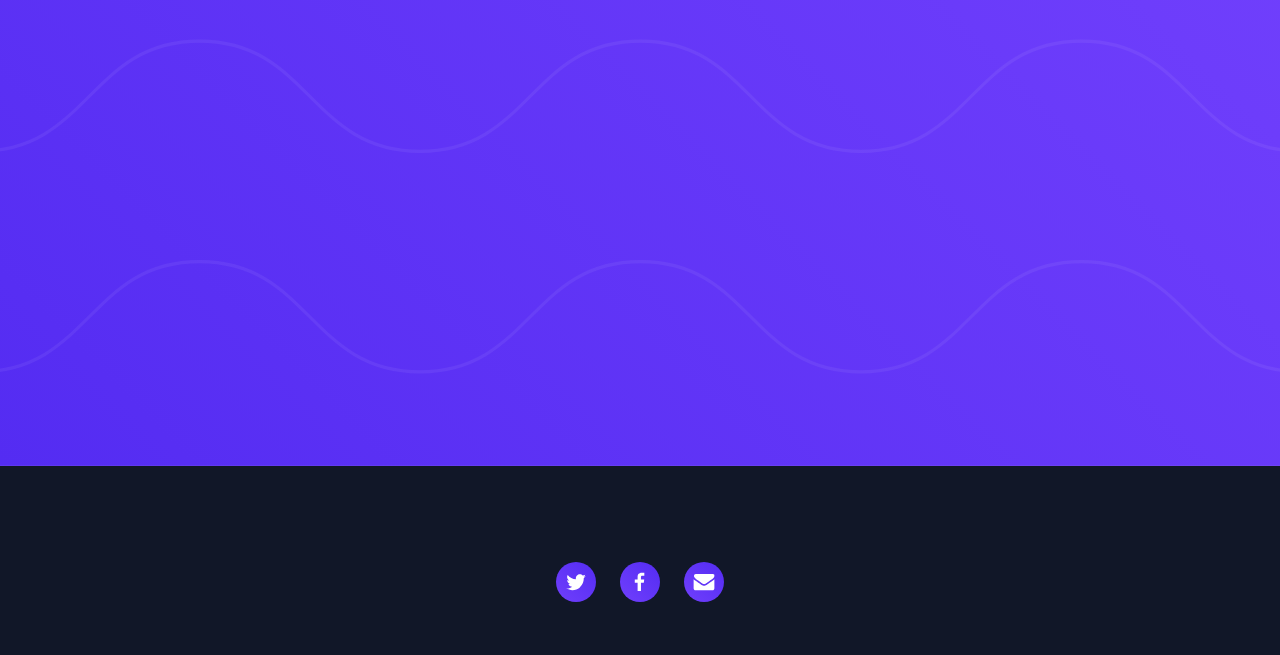Can you give a comprehensive explanation to the question given the content of the image?
What is the orientation of the separator?

The separator element has an 'orientation' attribute with the value 'horizontal', indicating that it is a horizontal separator.